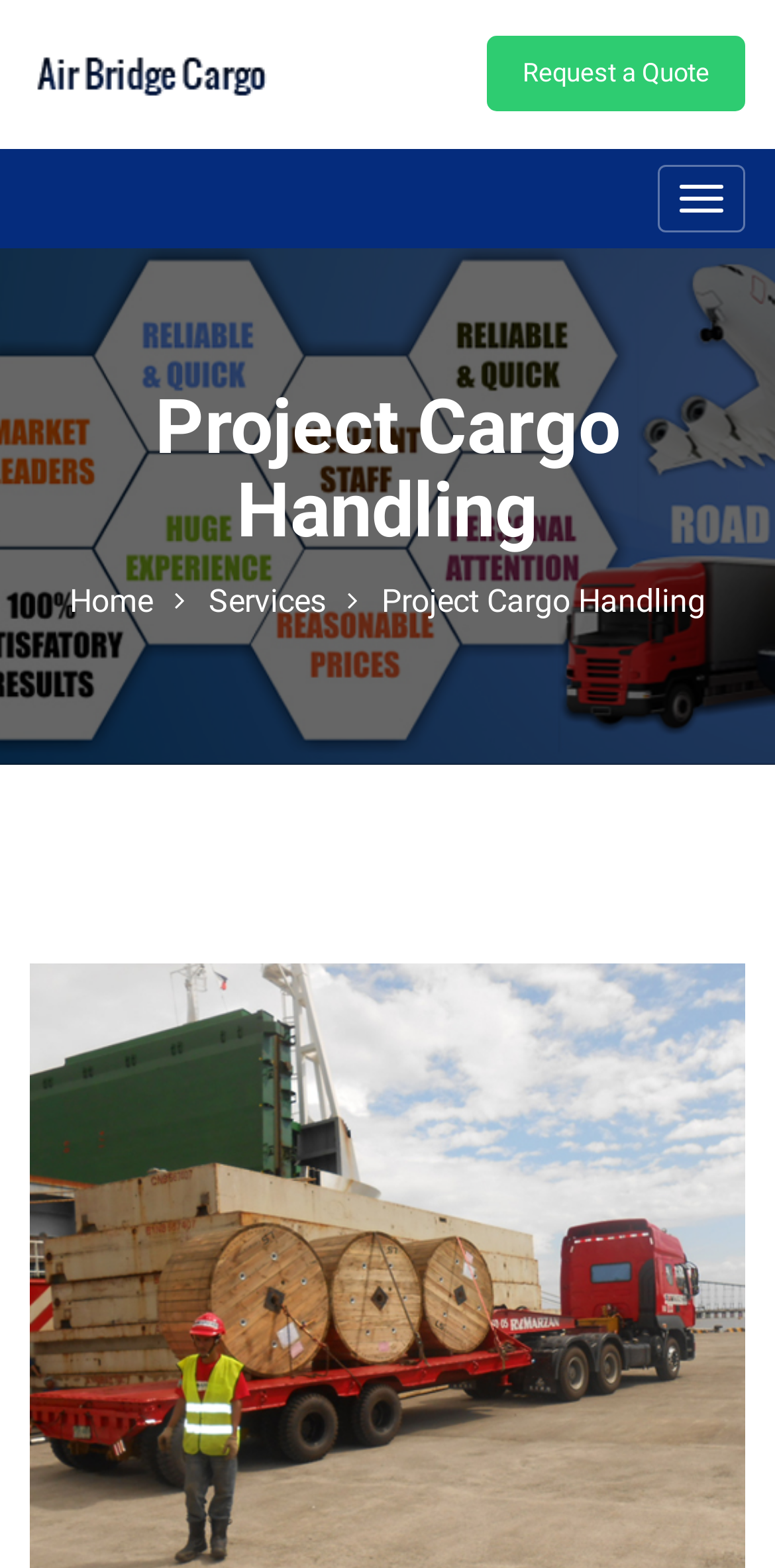Identify the bounding box coordinates for the UI element described by the following text: "Home". Provide the coordinates as four float numbers between 0 and 1, in the format [left, top, right, bottom].

[0.09, 0.371, 0.197, 0.395]